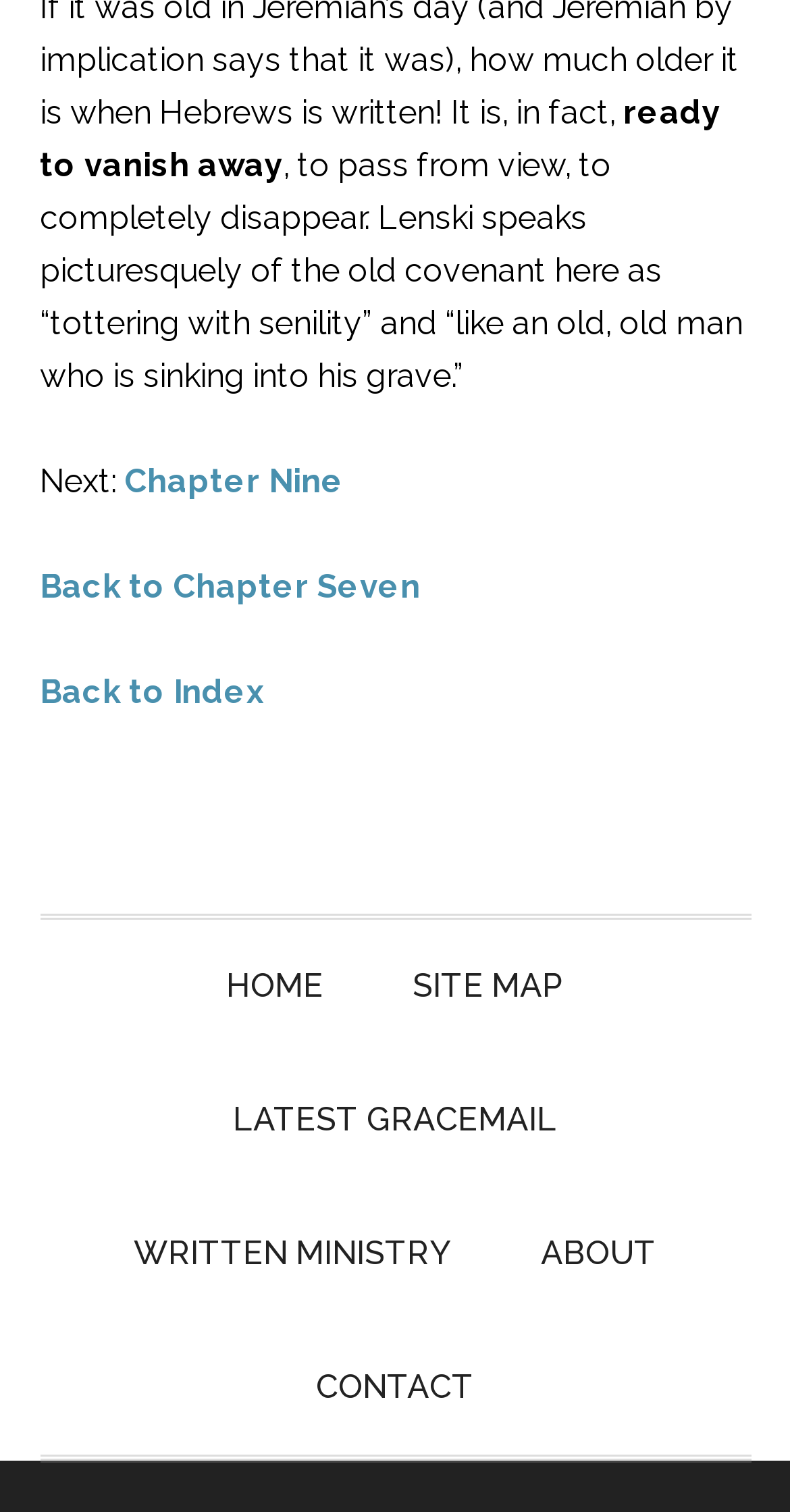Identify the bounding box coordinates of the area you need to click to perform the following instruction: "go to chapter nine".

[0.158, 0.305, 0.435, 0.331]